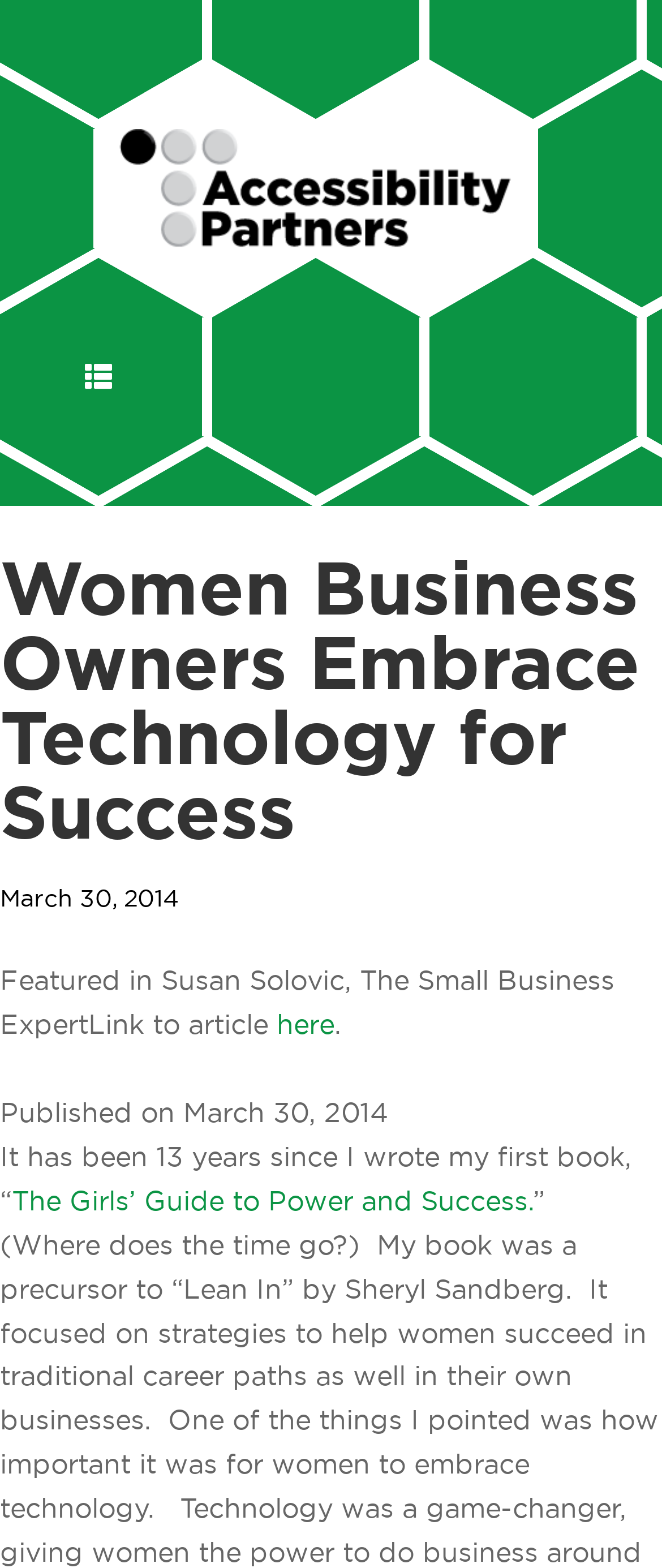Given the webpage screenshot and the description, determine the bounding box coordinates (top-left x, top-left y, bottom-right x, bottom-right y) that define the location of the UI element matching this description: here

[0.418, 0.645, 0.505, 0.662]